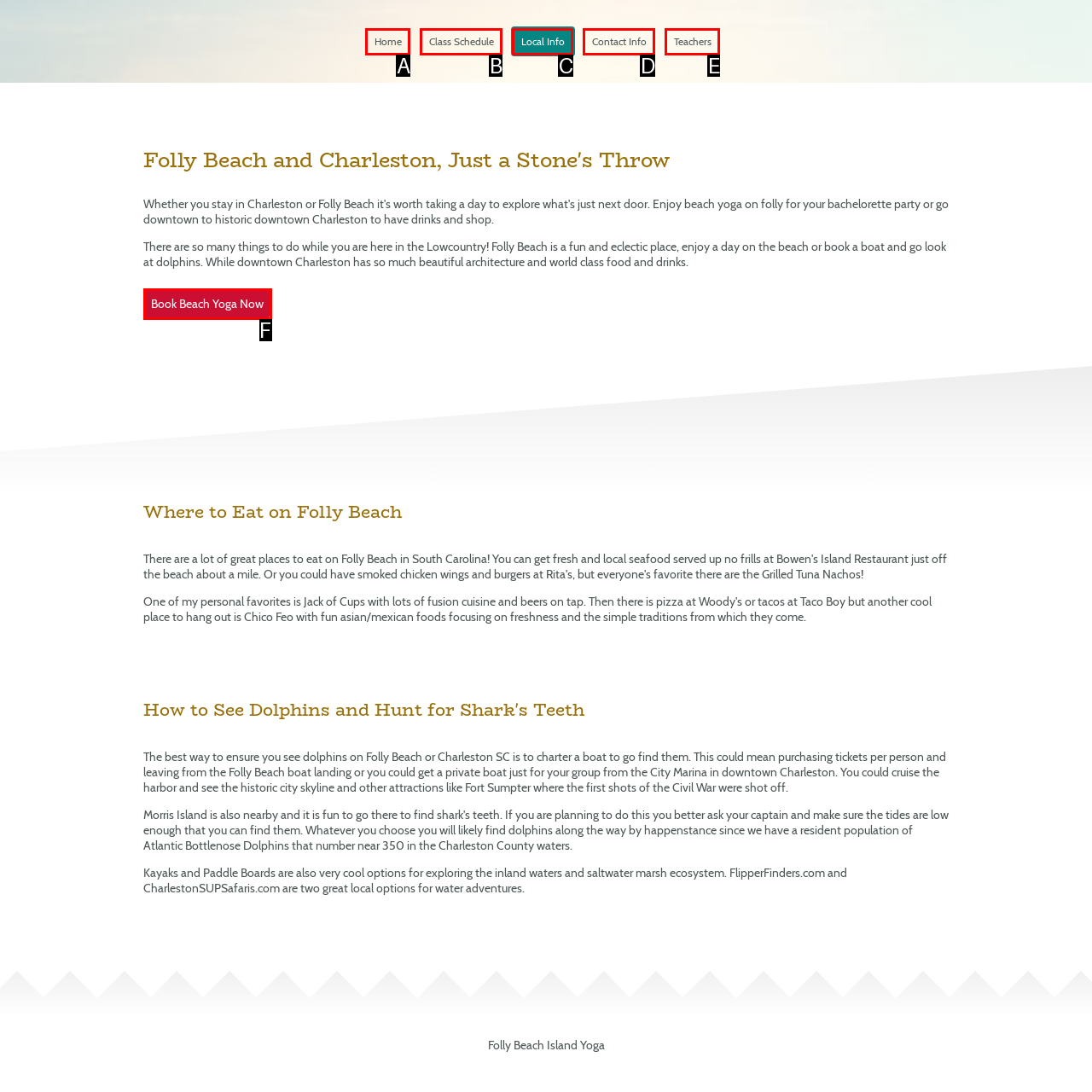Choose the letter that best represents the description: Stearic Acid Series. Answer with the letter of the selected choice directly.

None